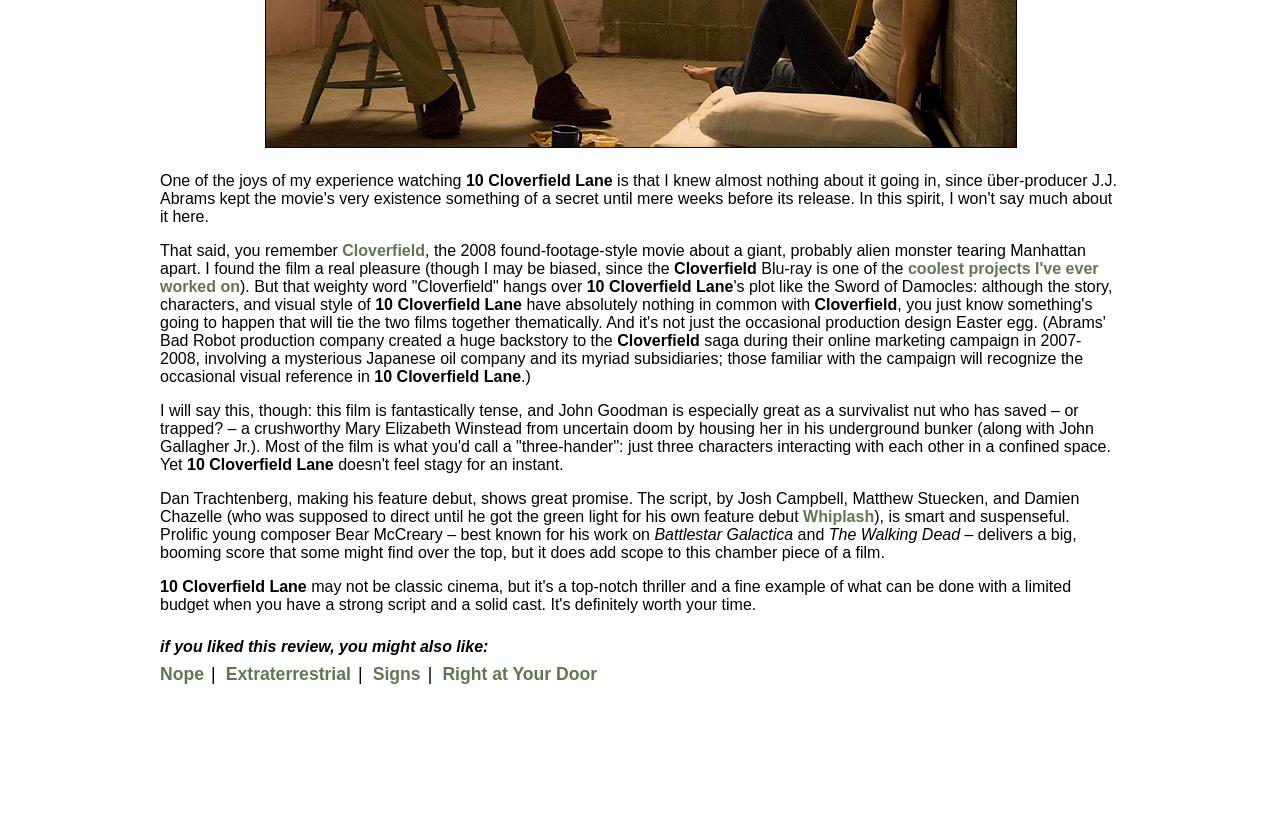Please determine the bounding box of the UI element that matches this description: Cloverfield. The coordinates should be given as (top-left x, top-left y, bottom-right x, bottom-right y), with all values between 0 and 1.

[0.267, 0.297, 0.332, 0.318]